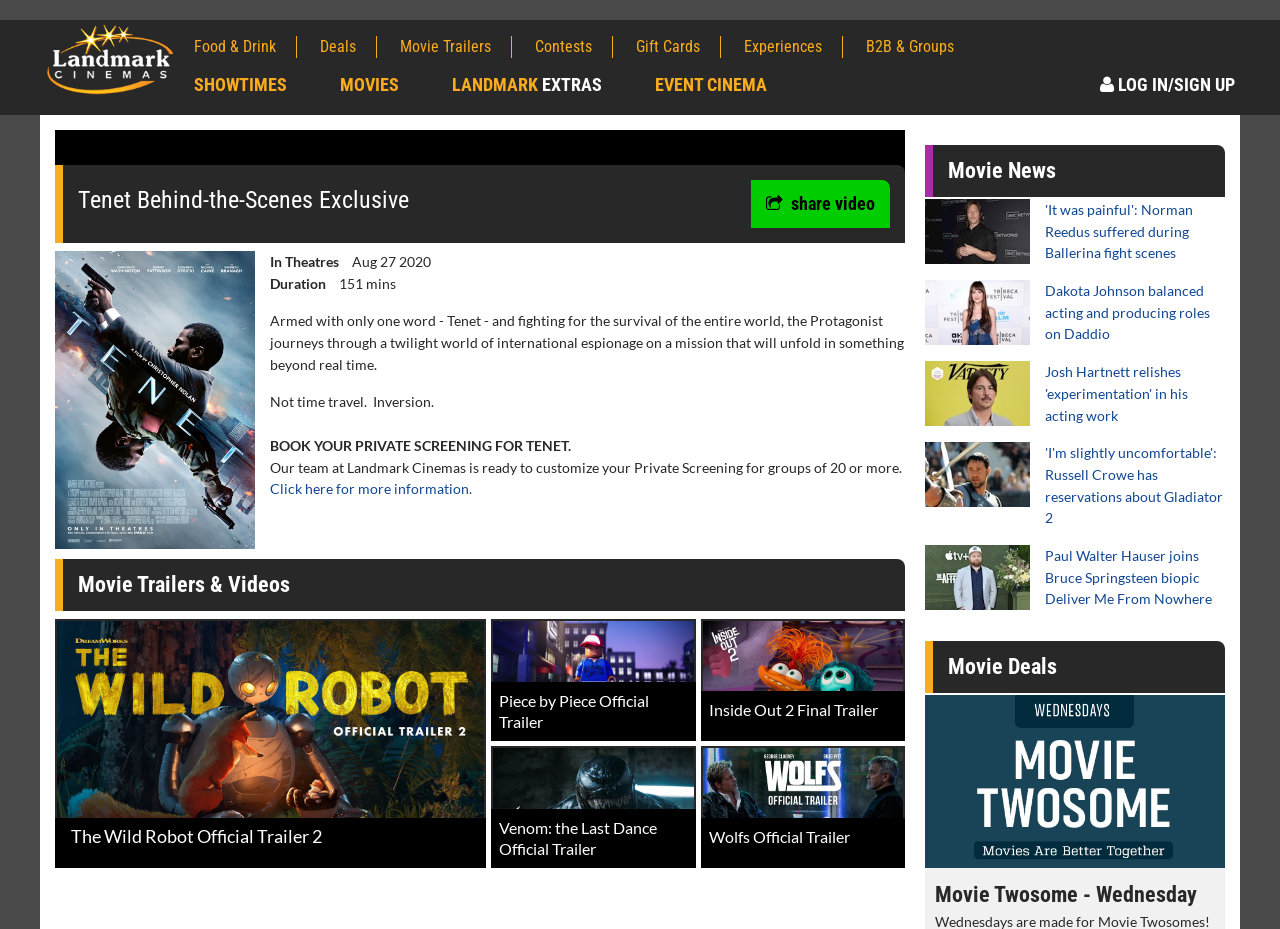What is the principal heading displayed on the webpage?

Tenet Behind-the-Scenes Exclusive